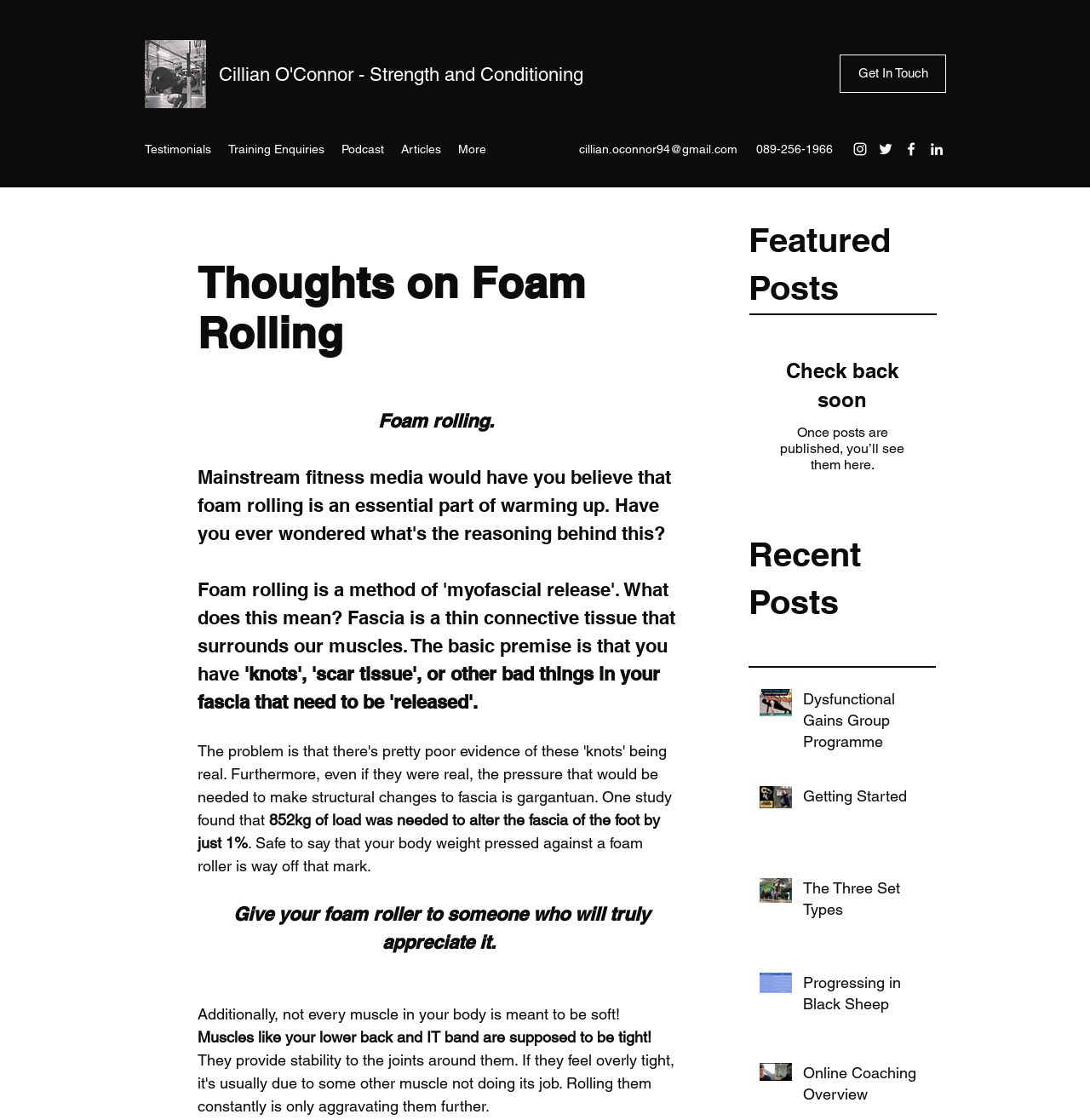Find the bounding box coordinates of the clickable region needed to perform the following instruction: "Check out the 'Dysfunctional Gains Group Programme' post". The coordinates should be provided as four float numbers between 0 and 1, i.e., [left, top, right, bottom].

[0.687, 0.605, 0.859, 0.675]